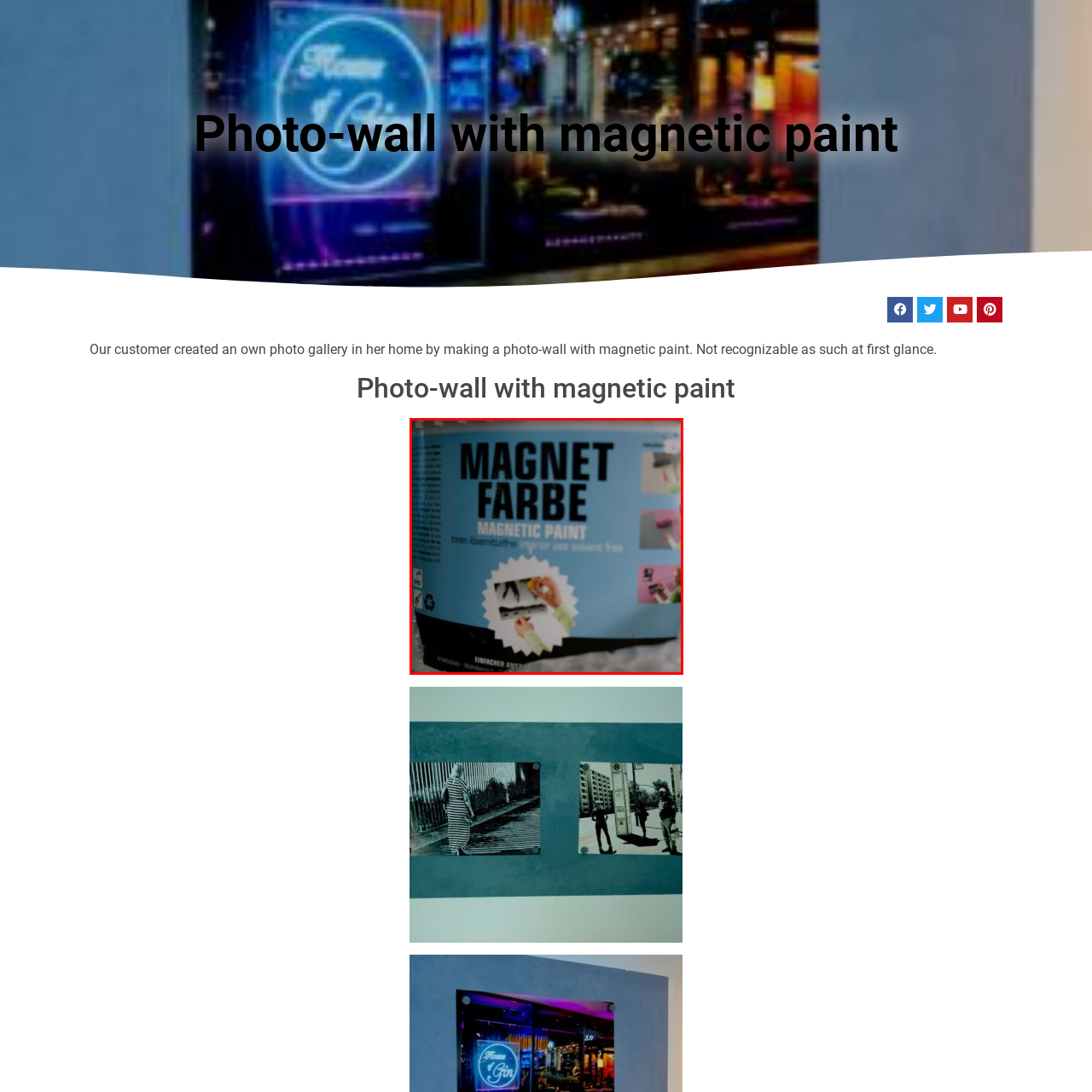Look closely at the section within the red border and give a one-word or brief phrase response to this question: 
What is a key feature of this paint?

Solvent-free